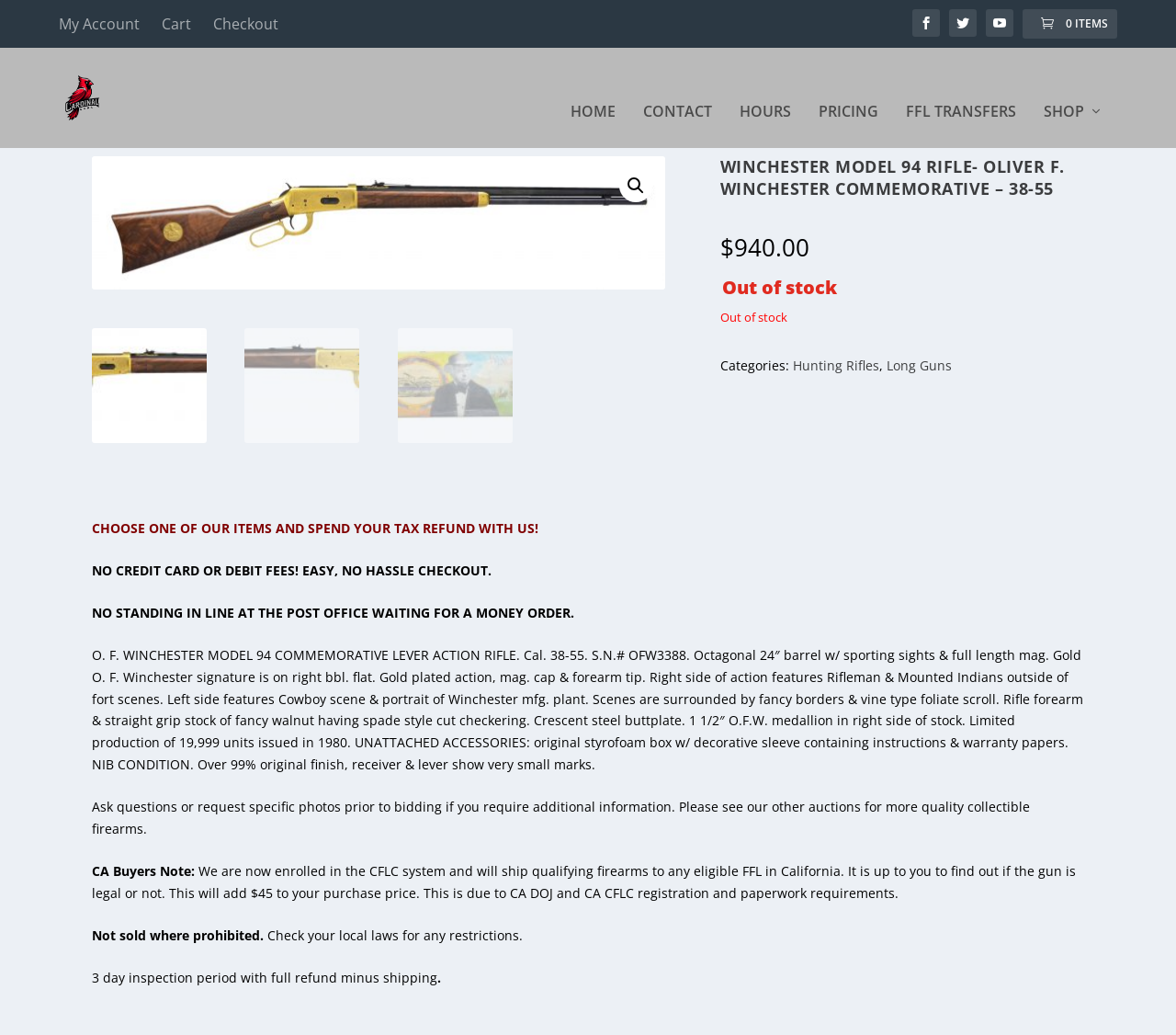Locate the coordinates of the bounding box for the clickable region that fulfills this instruction: "Go to Home page".

[0.485, 0.075, 0.523, 0.117]